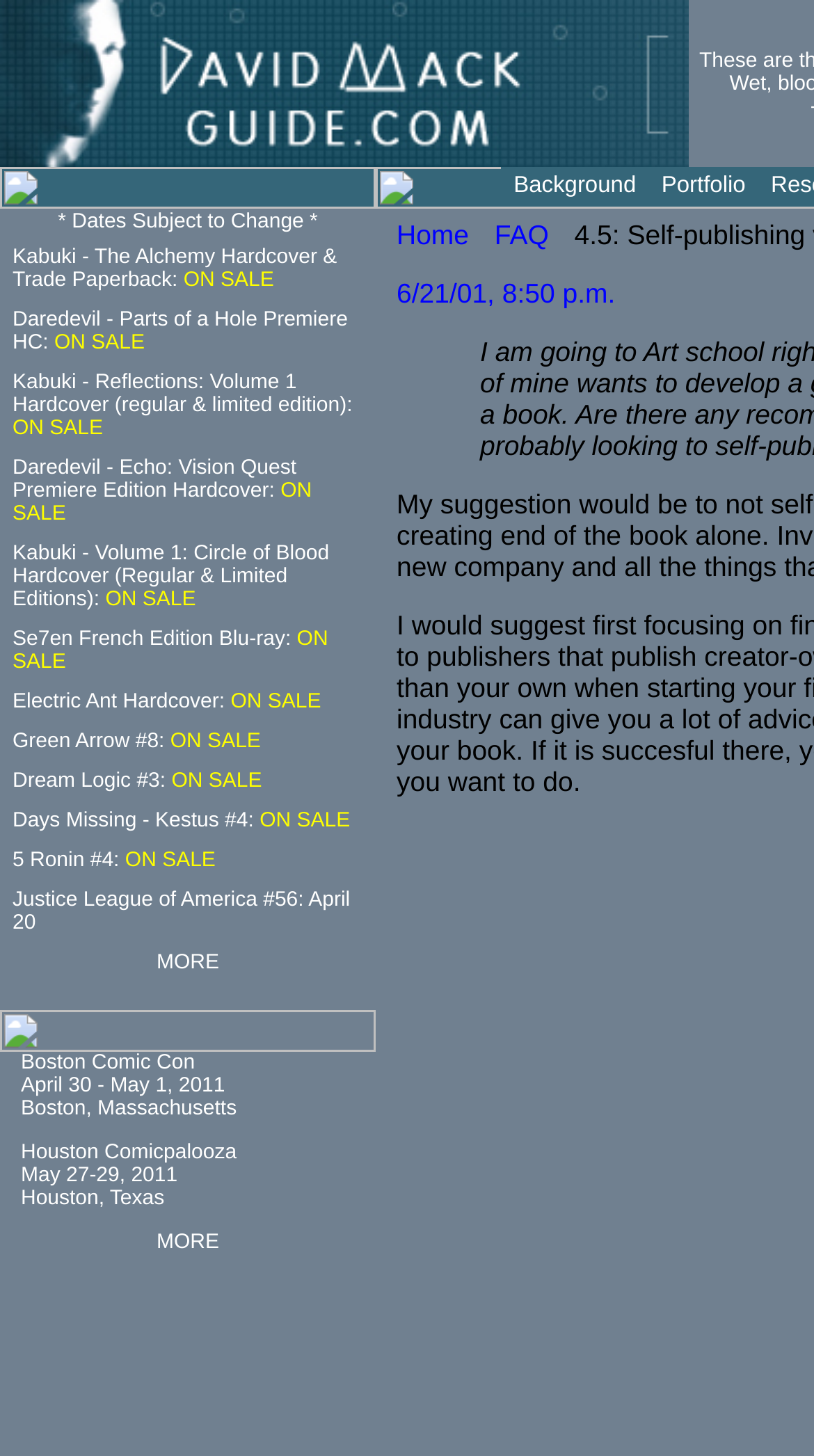Find the bounding box coordinates of the area that needs to be clicked in order to achieve the following instruction: "Explore 'Daredevil - Echo: Vision Quest Premiere Edition Hardcover: ON SALE'". The coordinates should be specified as four float numbers between 0 and 1, i.e., [left, top, right, bottom].

[0.015, 0.314, 0.383, 0.361]